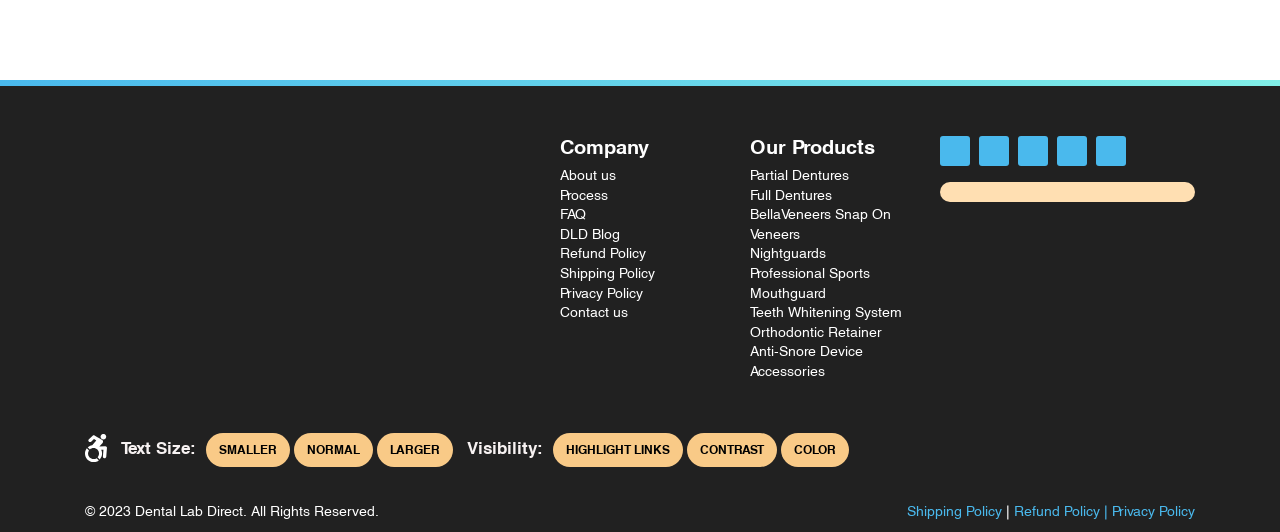Specify the bounding box coordinates of the region I need to click to perform the following instruction: "Change text size to LARGER". The coordinates must be four float numbers in the range of 0 to 1, i.e., [left, top, right, bottom].

[0.295, 0.814, 0.354, 0.878]